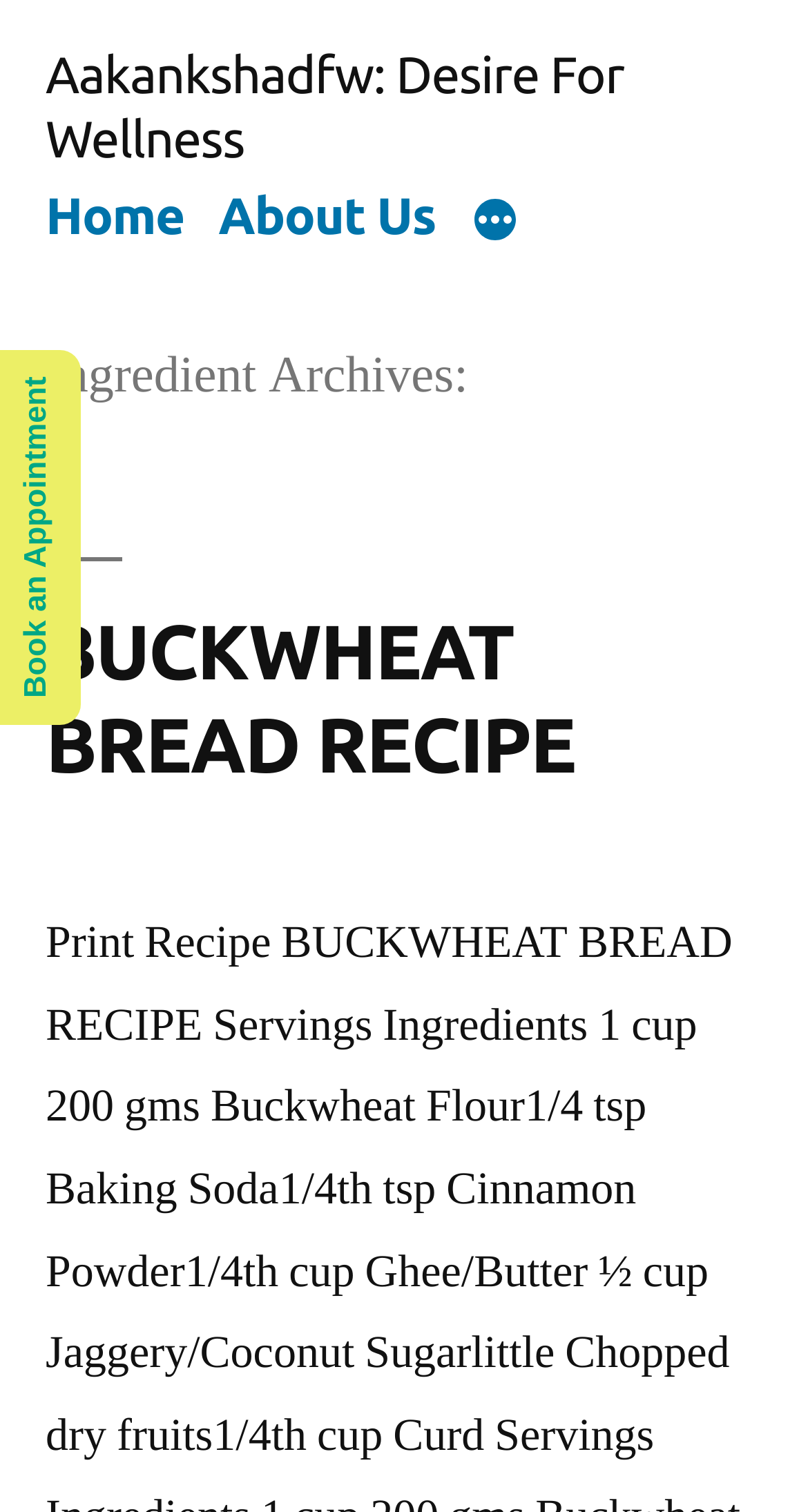Provide a brief response to the question below using one word or phrase:
What is the category of the archives?

Ingredient